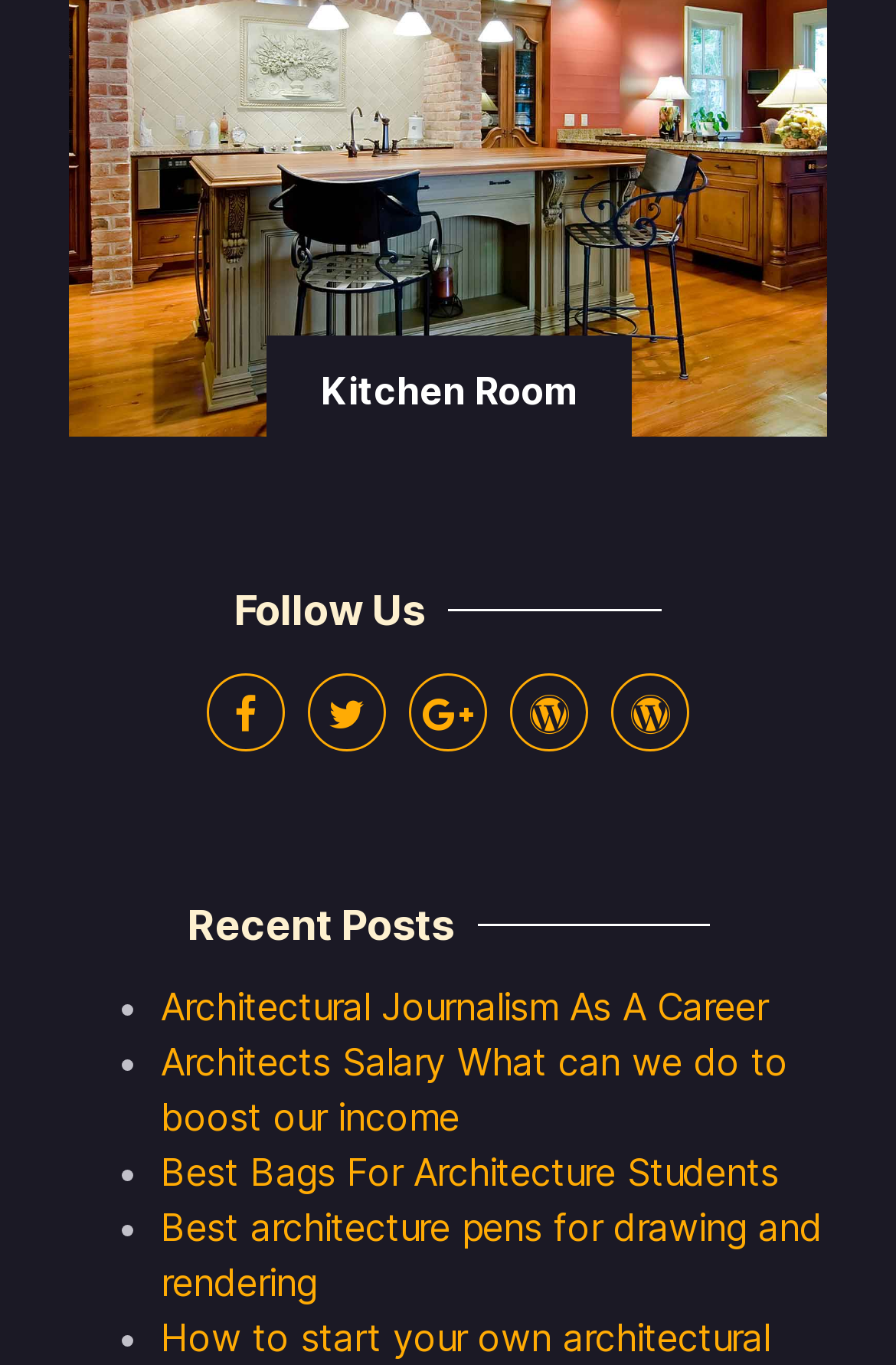Determine the bounding box coordinates of the element's region needed to click to follow the instruction: "Click on About us". Provide these coordinates as four float numbers between 0 and 1, formatted as [left, top, right, bottom].

None